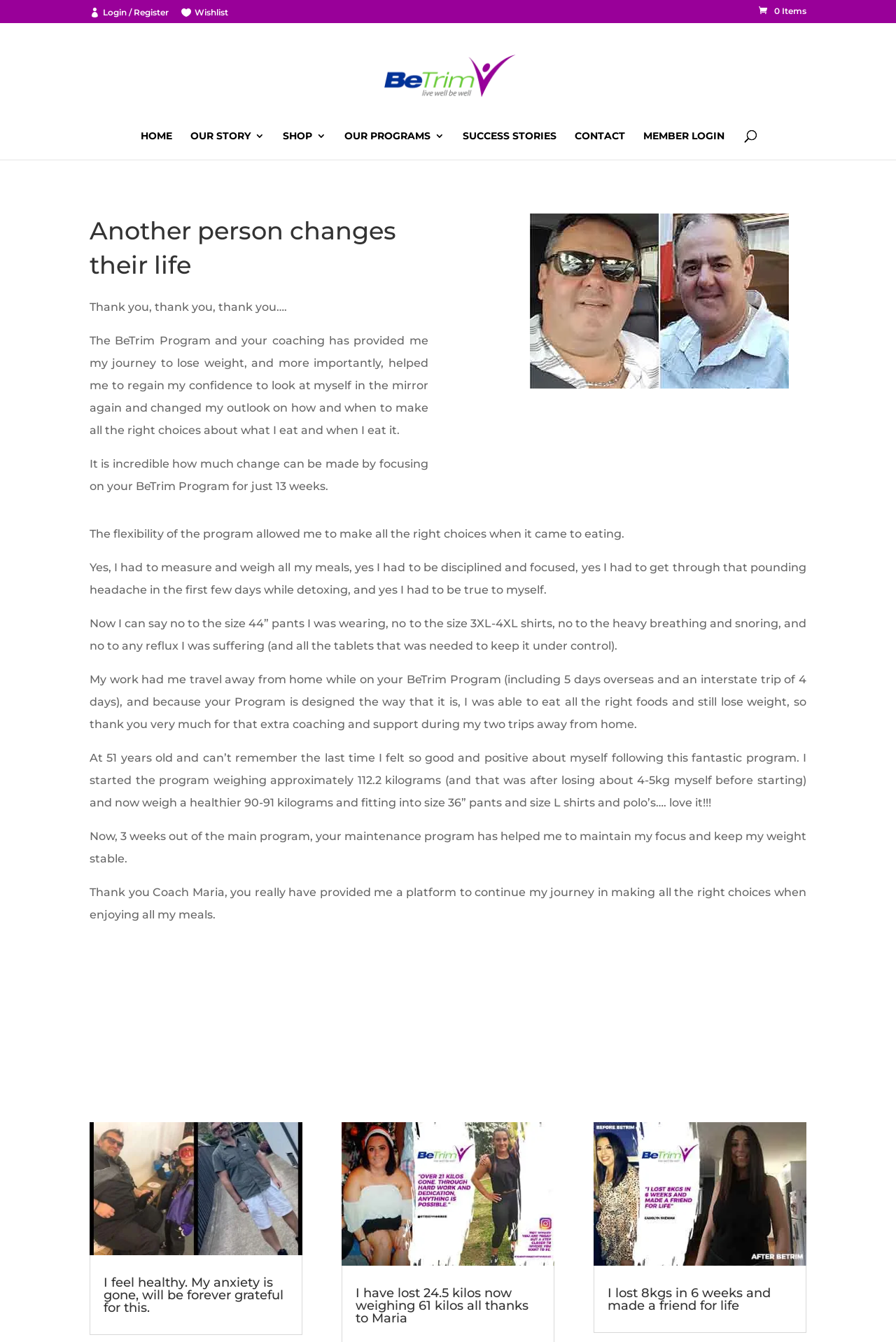Provide an in-depth caption for the contents of the webpage.

This webpage is about a weight loss program called BeTrim, with a focus on success stories from individuals who have achieved significant weight loss and improved their overall health. 

At the top of the page, there are several links, including "Login / Register", "Wishlist", and "Items", which are positioned on the left and right sides of the page. The BeTrim logo is centered at the top, with a search box below it.

Below the search box, there is a heading that reads "Another person changes their life" followed by a testimonial from someone named Stephanie Tullis, who has lost weight and regained confidence through the BeTrim program. The testimonial is divided into several paragraphs, with a photo of Stephanie Tullis on the right side of the page.

Underneath the testimonial, there is a heading that reads "More Success Stories", followed by a series of articles with links and images. Each article features a different individual who has achieved weight loss and improved health through the BeTrim program. The articles are arranged in a grid-like pattern, with three columns and multiple rows.

The webpage has a clean and organized layout, with clear headings and concise text. The use of images and testimonials adds a personal touch and helps to convey the success stories of individuals who have used the BeTrim program.